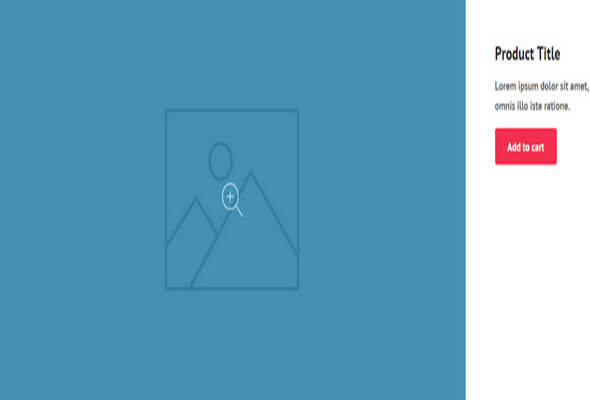Paint a vivid picture with your description of the image.

This image features a sleek, minimalist design set against a calming blue background. At the center, there is a subtle, outlined graphic representing a landscape, complete with a sun and two stylized mountains. An interactive magnifying glass icon is highlighted in the foreground, suggesting the ability for users to zoom in on the image to examine details more closely.

On the right side of the image, a product title is prominently displayed, indicating a connection to a product offered for sale. Beneath the title, there is a brief description hinting at the nature of the product, followed by a bold red "Add to cart" button, encouraging user interaction. This layout emphasizes both visual appeal and usability, offering a seamless shopping experience.